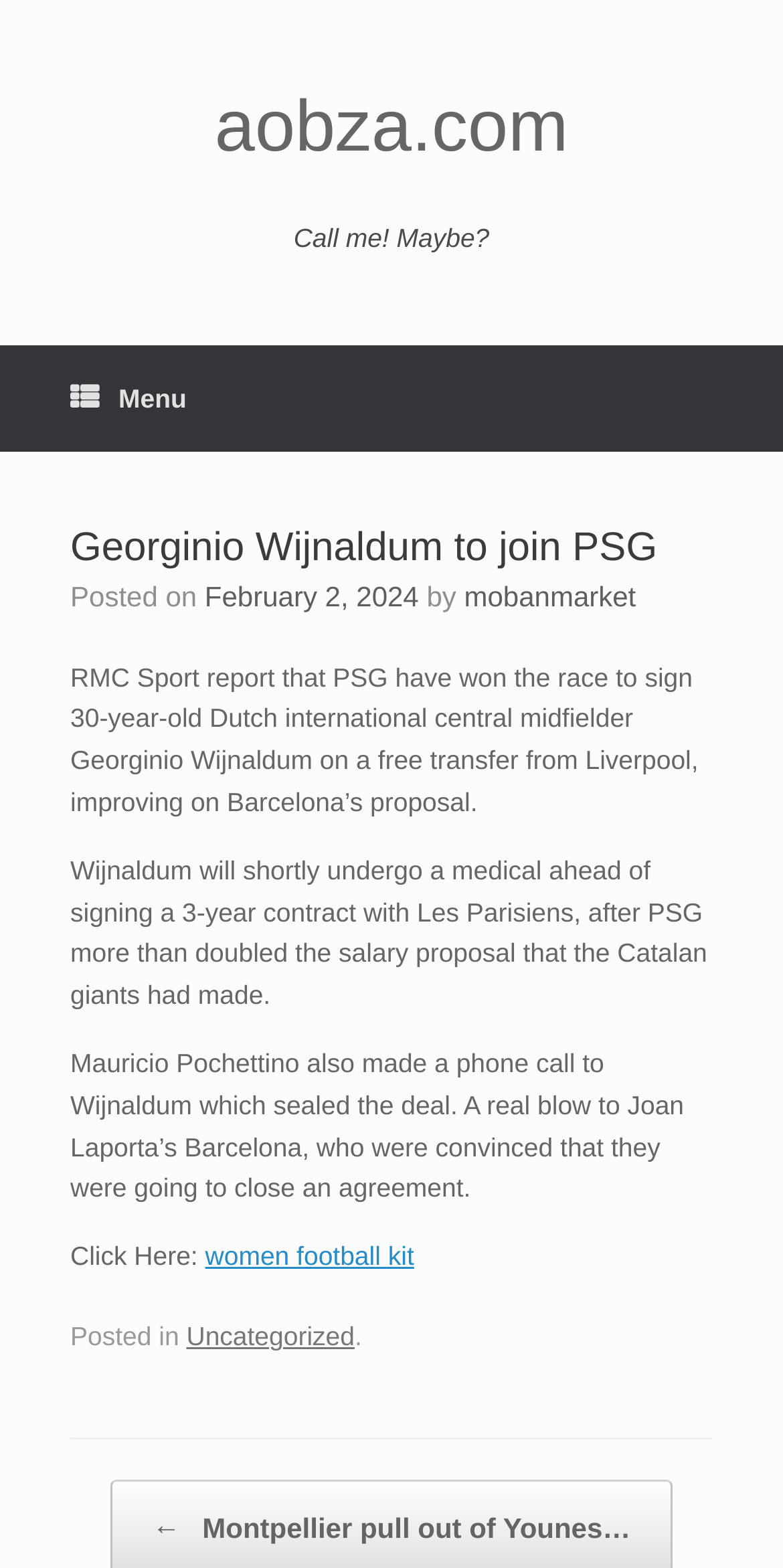Given the element description "parent_node: Settings for WMS", identify the bounding box of the corresponding UI element.

None